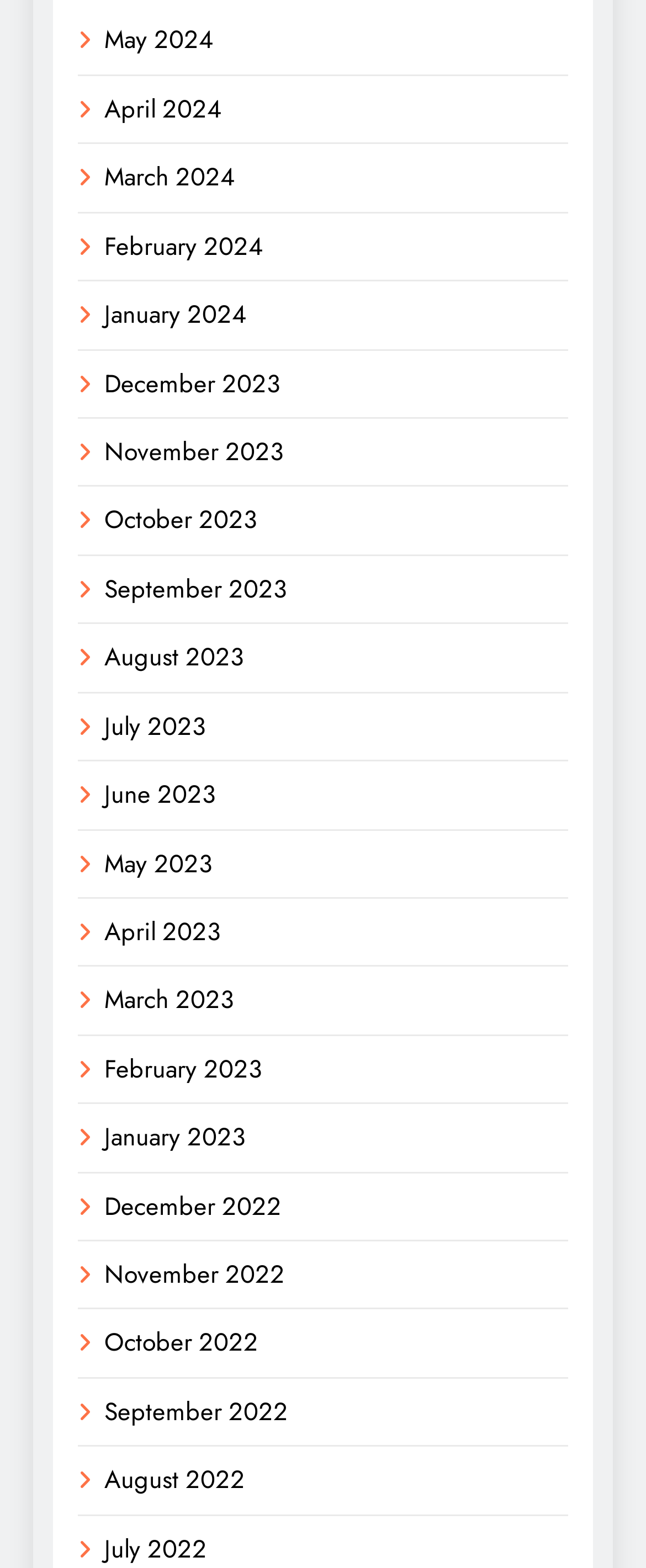Please determine the bounding box coordinates for the element that should be clicked to follow these instructions: "browse August 2022".

[0.162, 0.932, 0.379, 0.956]